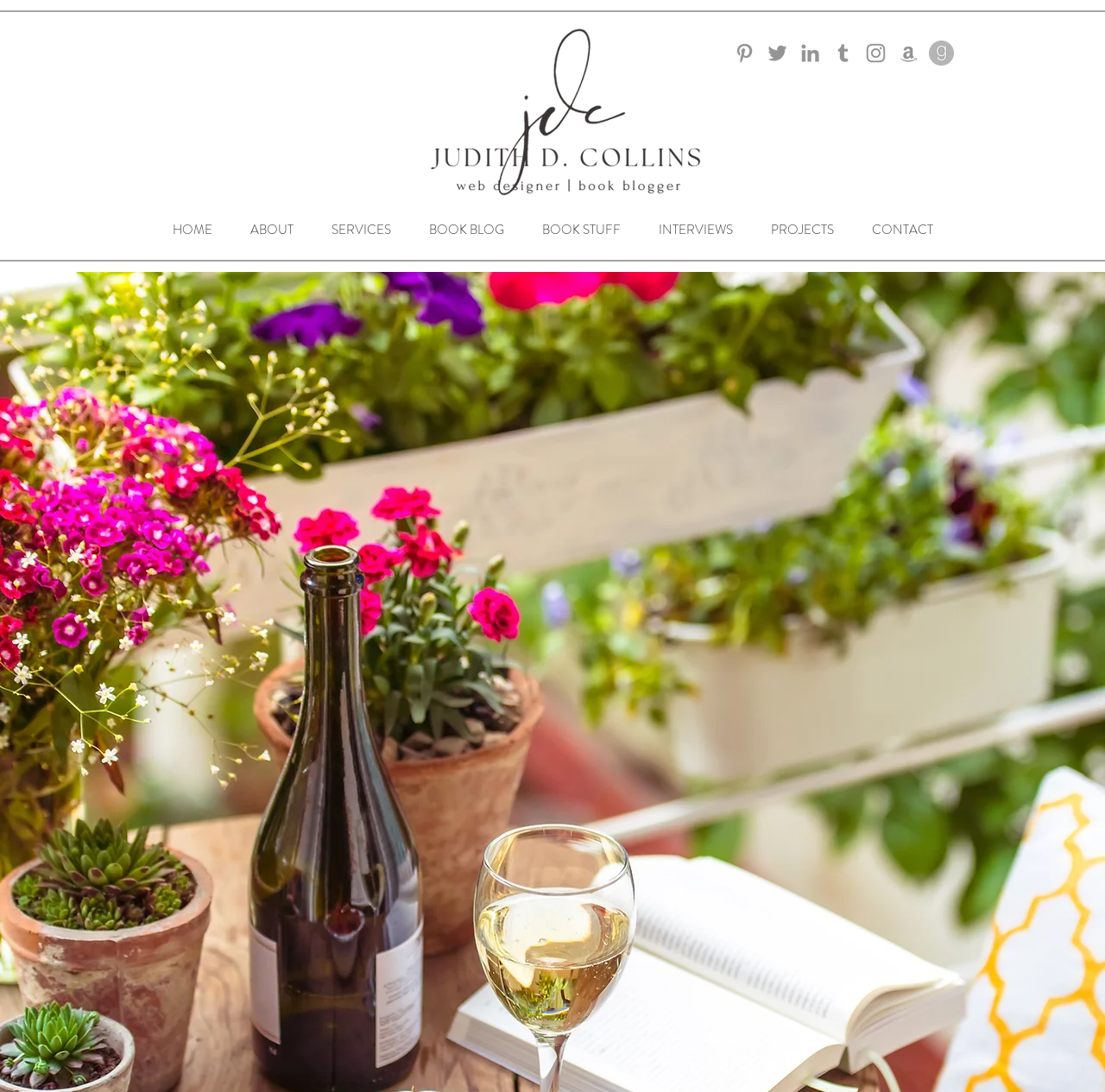Please specify the bounding box coordinates in the format (top-left x, top-left y, bottom-right x, bottom-right y), with values ranging from 0 to 1. Identify the bounding box for the UI component described as follows: BOOK STUFF

[0.473, 0.188, 0.579, 0.232]